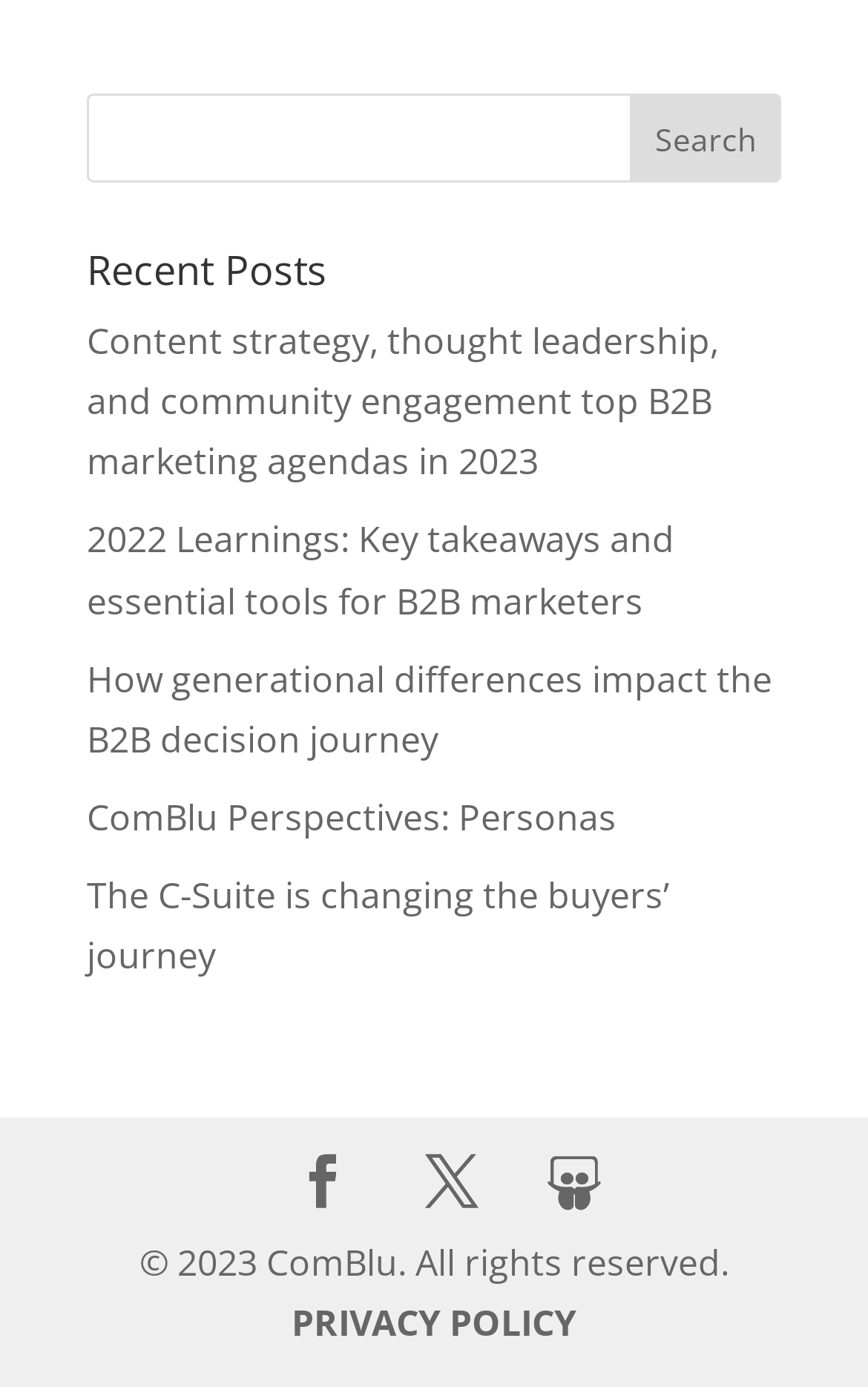Highlight the bounding box coordinates of the region I should click on to meet the following instruction: "View the privacy policy".

[0.336, 0.936, 0.664, 0.971]